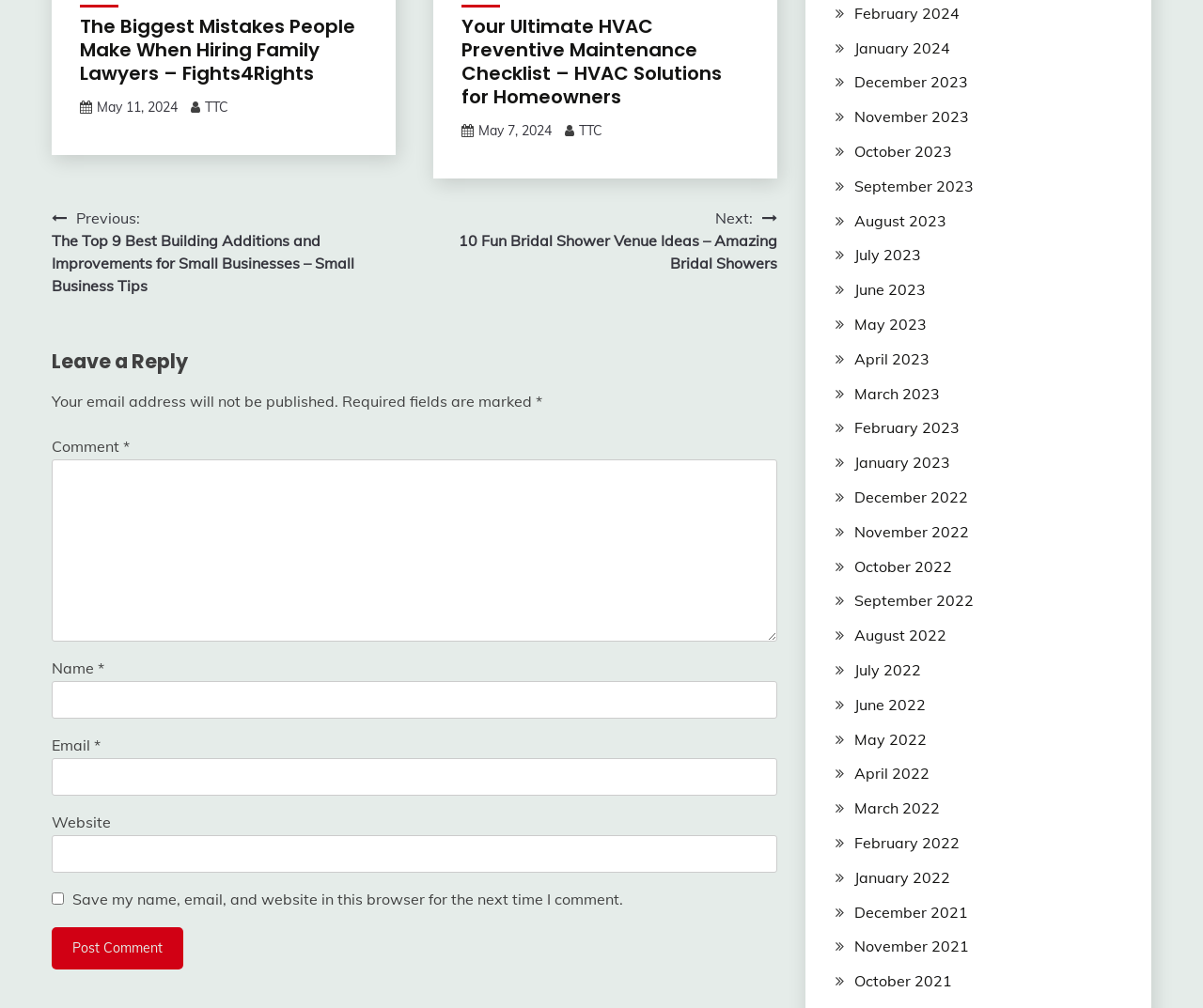Please identify the bounding box coordinates of the area I need to click to accomplish the following instruction: "Click on the 'Post Comment' button".

[0.043, 0.92, 0.152, 0.962]